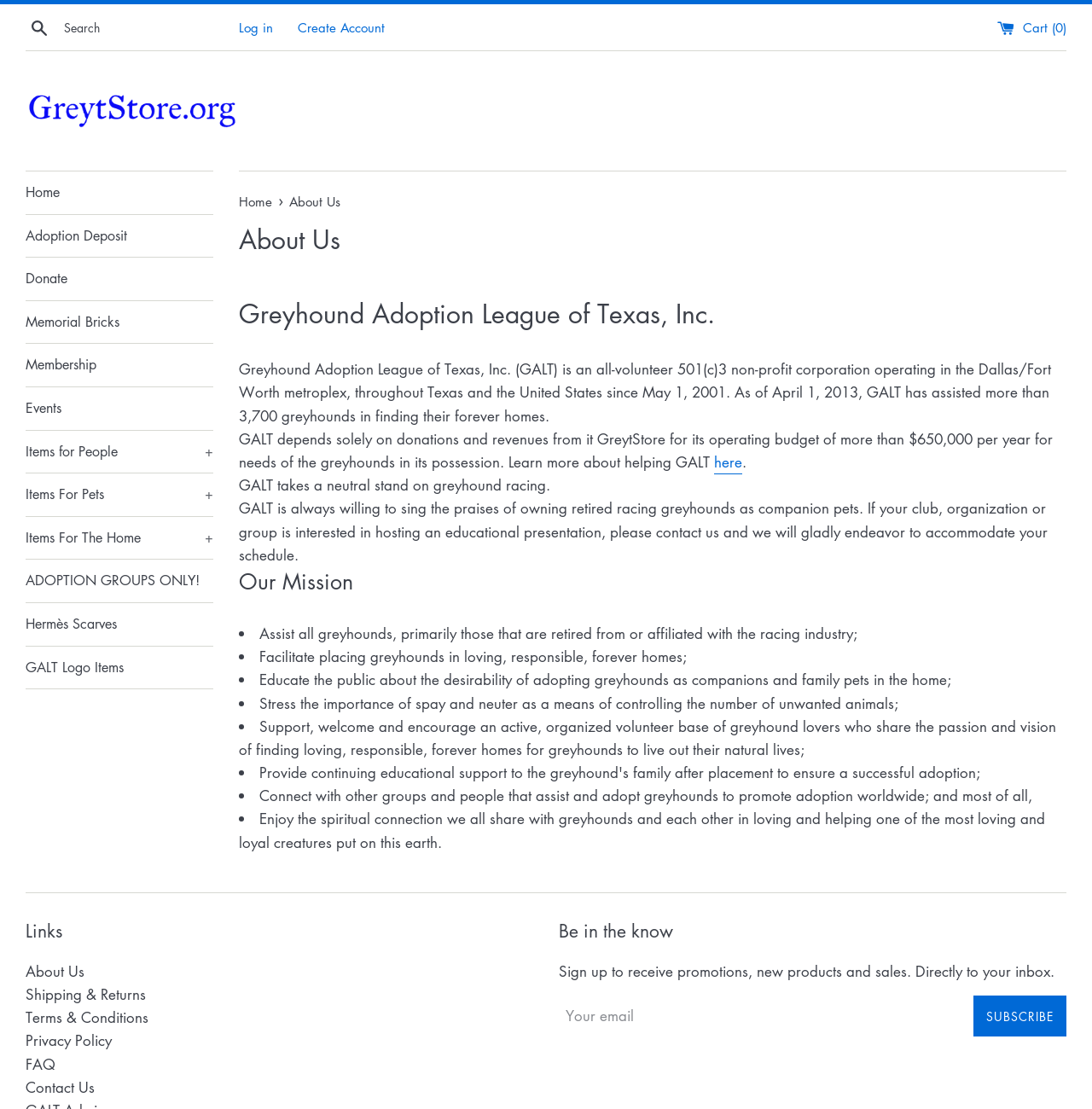Find the bounding box coordinates of the element you need to click on to perform this action: 'Learn more about helping GALT'. The coordinates should be represented by four float values between 0 and 1, in the format [left, top, right, bottom].

[0.654, 0.408, 0.68, 0.428]